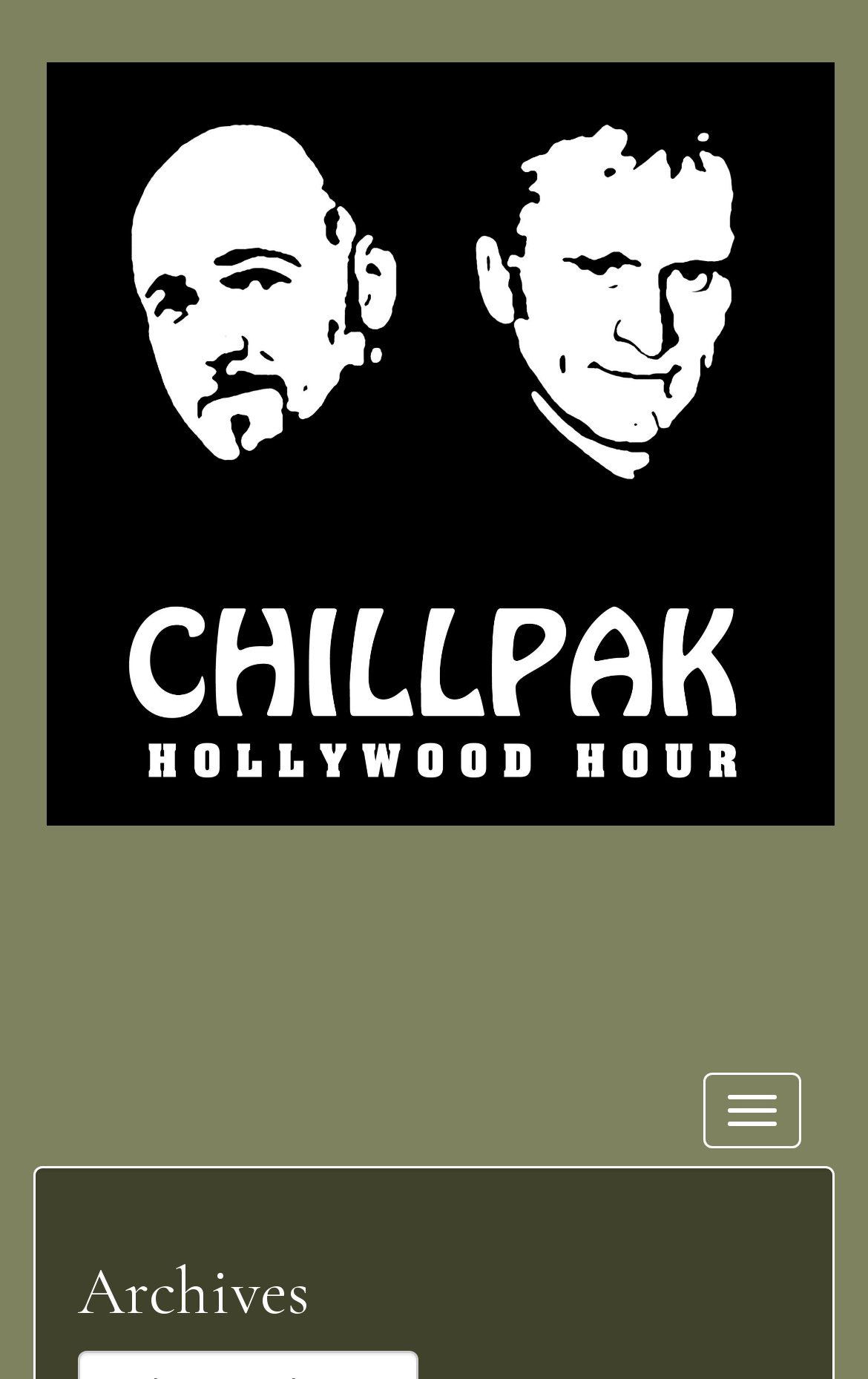Given the following UI element description: "Toggle navigation", find the bounding box coordinates in the webpage screenshot.

[0.81, 0.778, 0.923, 0.833]